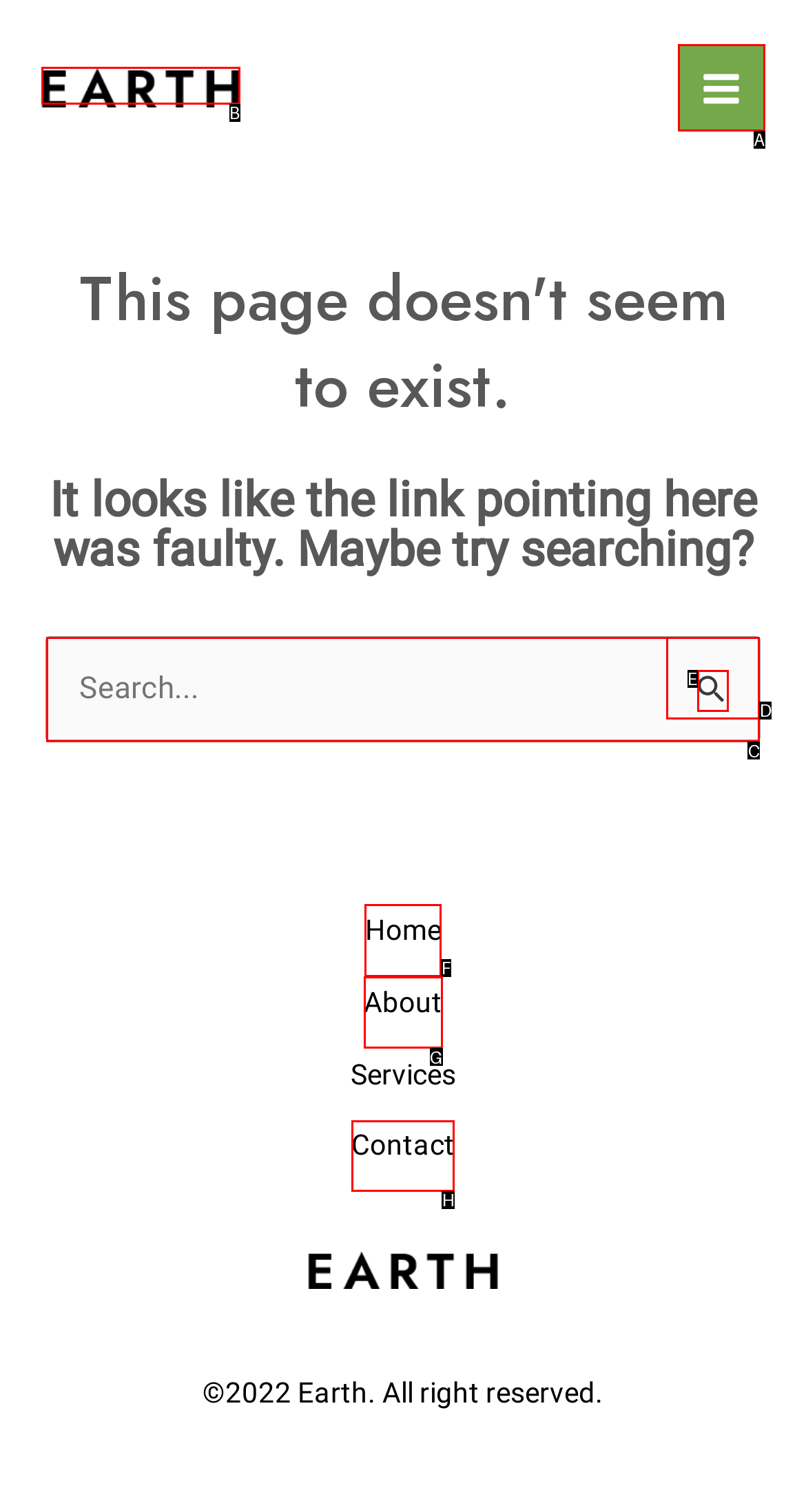Tell me which element should be clicked to achieve the following objective: View MARCH 9, 2016 post
Reply with the letter of the correct option from the displayed choices.

None